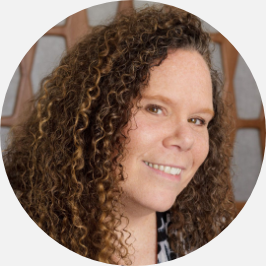Please reply with a single word or brief phrase to the question: 
What is the background of the image?

Textured surface